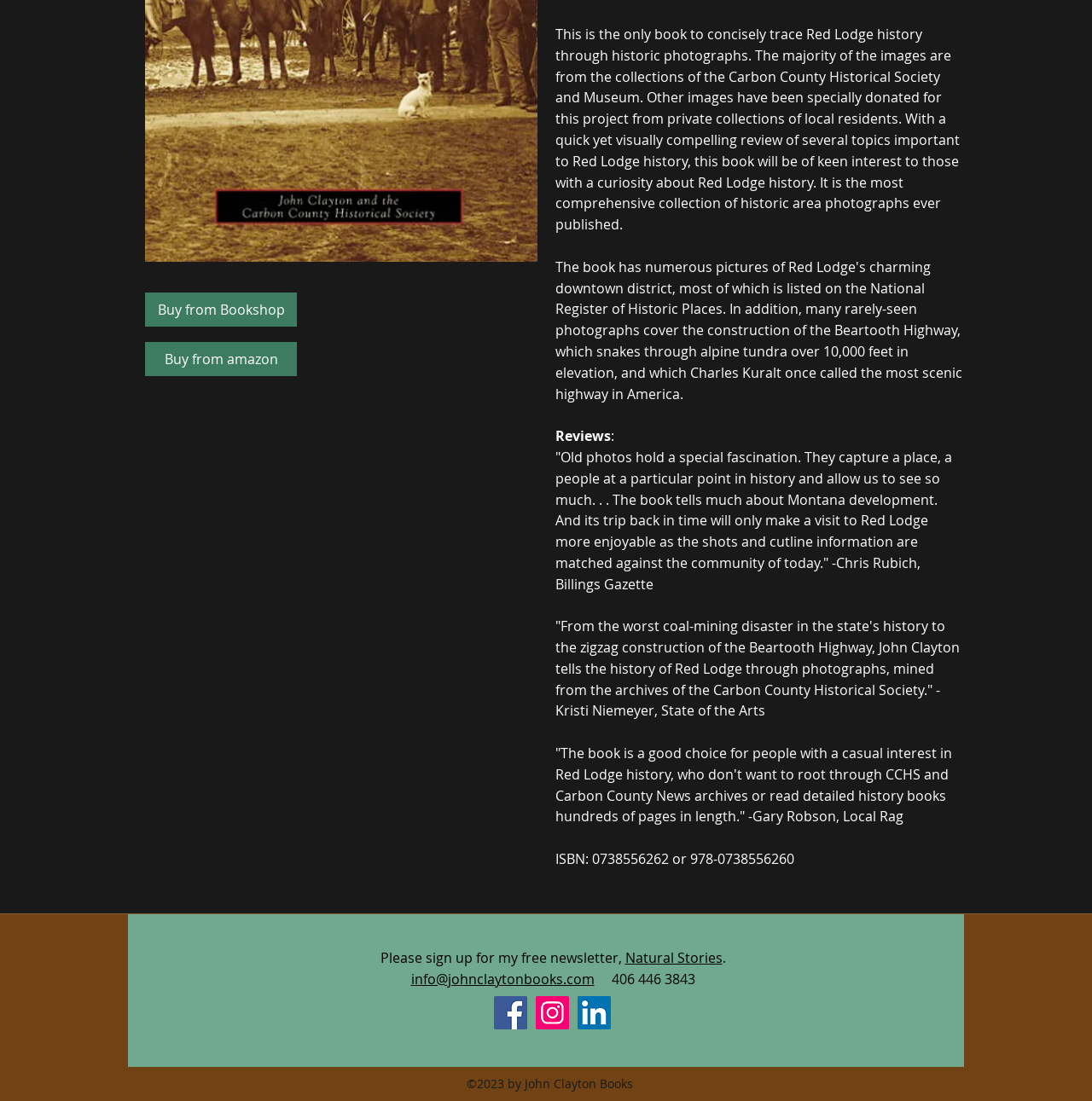Refer to the element description Natural Stories and identify the corresponding bounding box in the screenshot. Format the coordinates as (top-left x, top-left y, bottom-right x, bottom-right y) with values in the range of 0 to 1.

[0.572, 0.861, 0.661, 0.878]